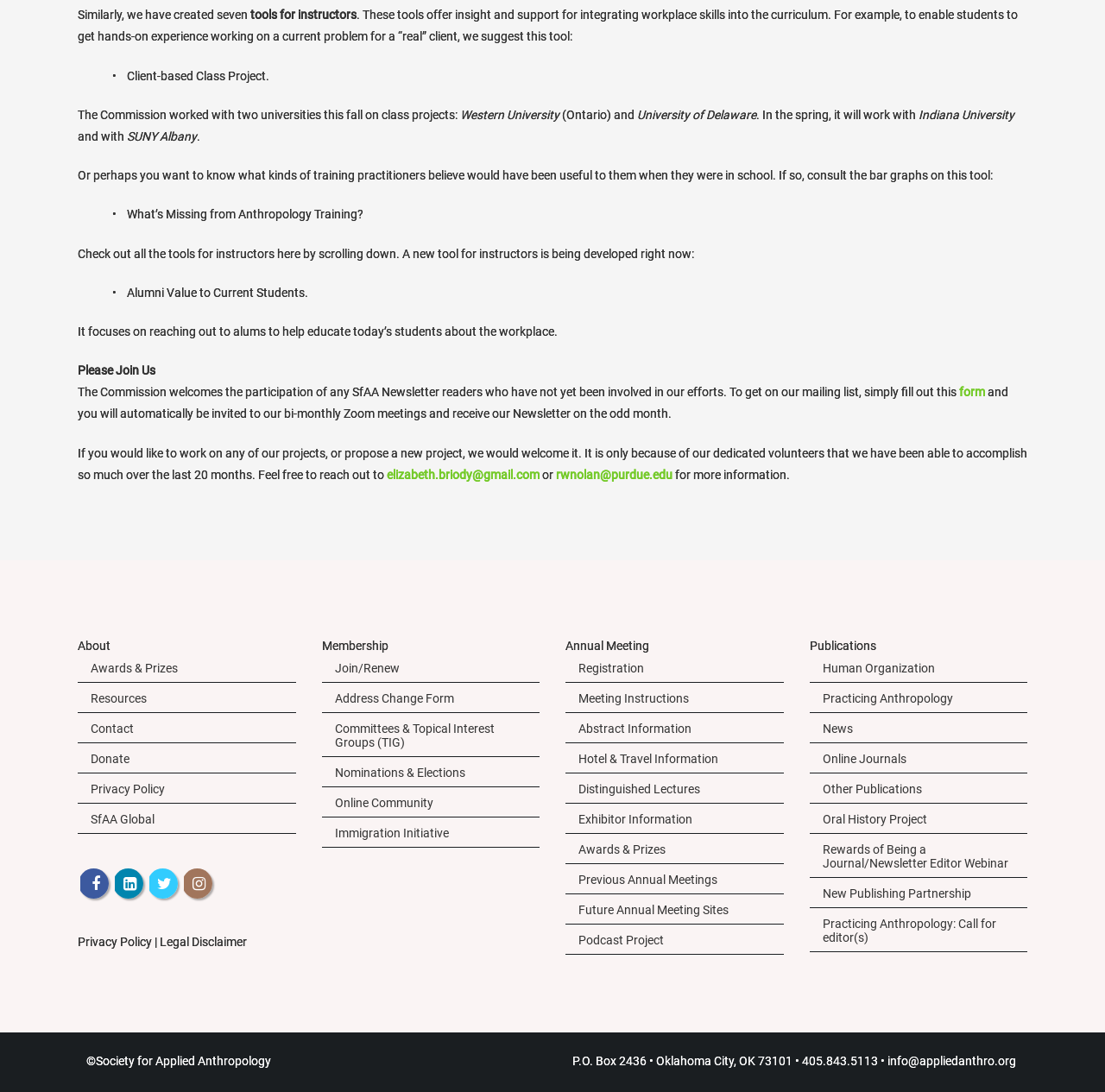What is the name of the project being developed for instructors?
Please use the image to provide a one-word or short phrase answer.

Alumni Value to Current Students